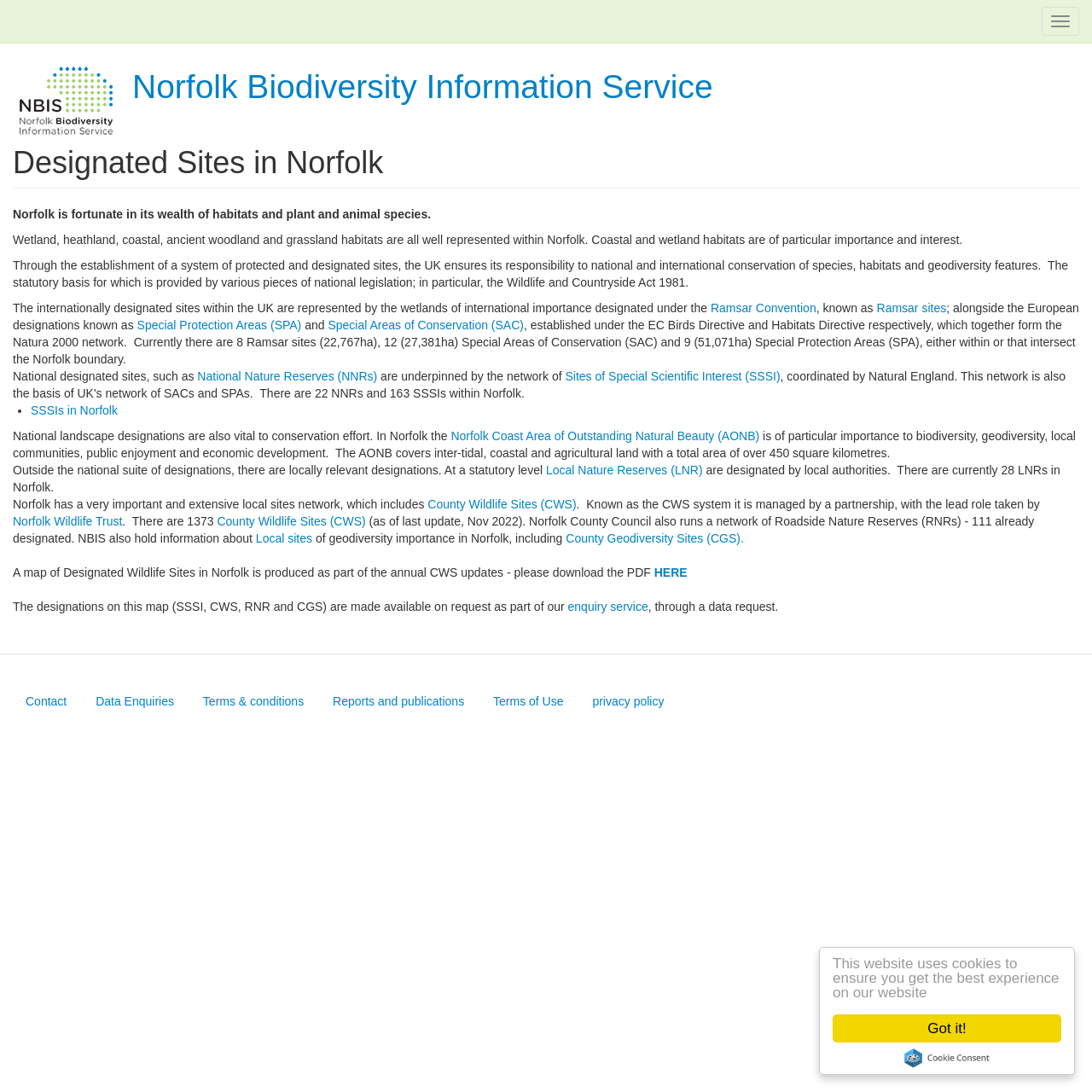Can you specify the bounding box coordinates for the region that should be clicked to fulfill this instruction: "Learn about 'Ramsar Convention'".

[0.651, 0.275, 0.747, 0.288]